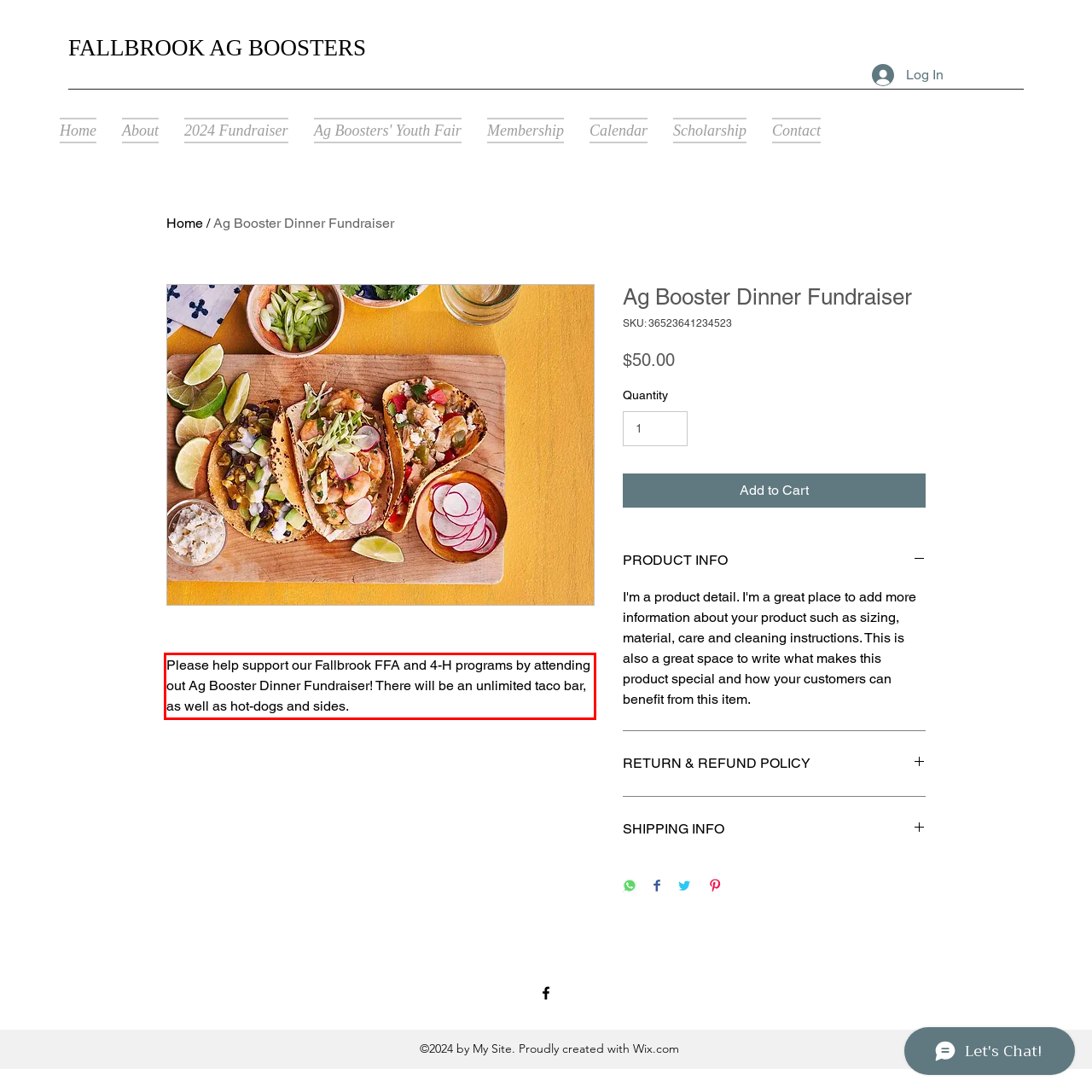With the provided screenshot of a webpage, locate the red bounding box and perform OCR to extract the text content inside it.

Please help support our Fallbrook FFA and 4-H programs by attending out Ag Booster Dinner Fundraiser! There will be an unlimited taco bar, as well as hot-dogs and sides.